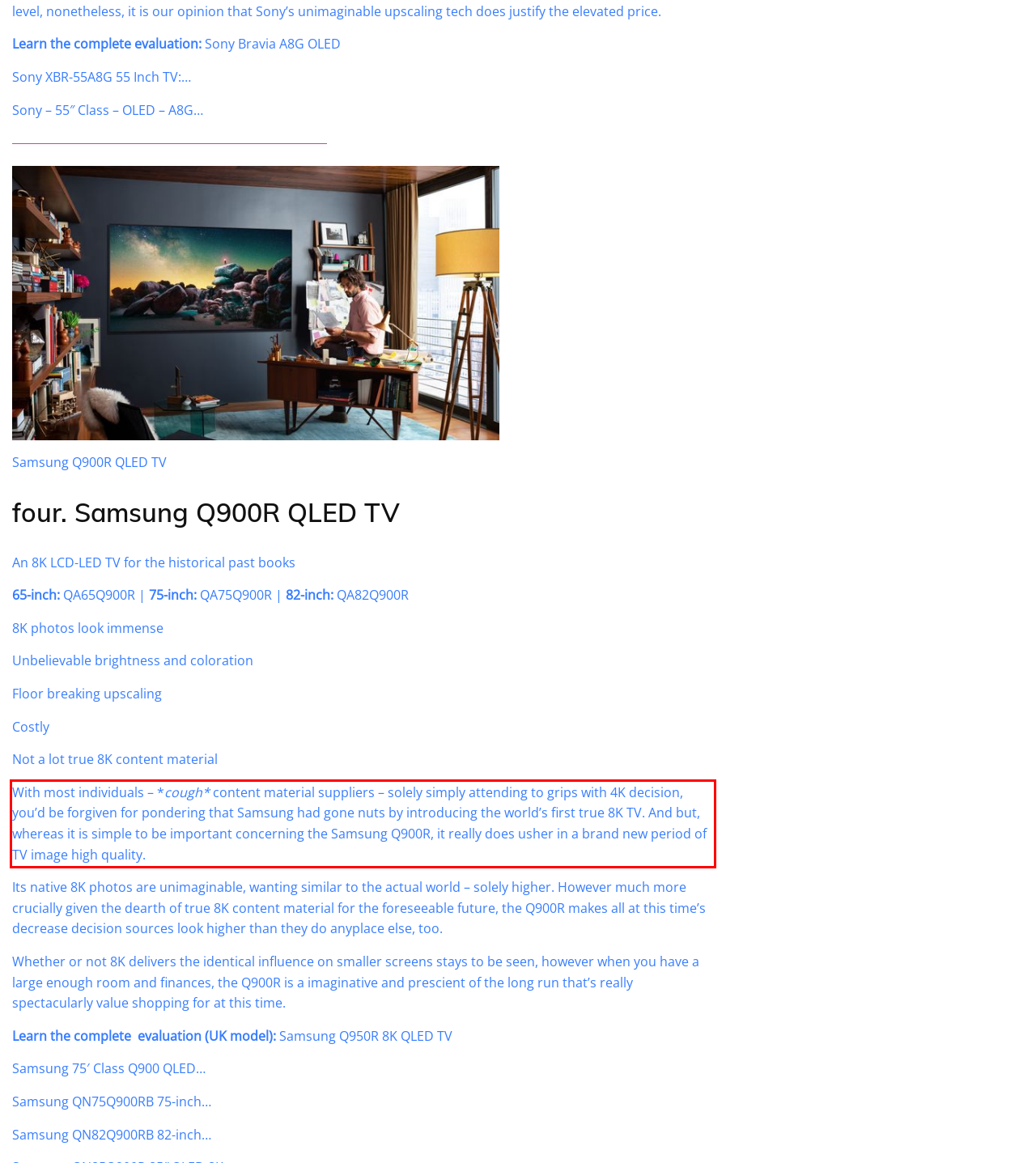Look at the screenshot of the webpage, locate the red rectangle bounding box, and generate the text content that it contains.

With most individuals – *cough* content material suppliers – solely simply attending to grips with 4K decision, you’d be forgiven for pondering that Samsung had gone nuts by introducing the world’s first true 8K TV. And but, whereas it is simple to be important concerning the Samsung Q900R, it really does usher in a brand new period of TV image high quality.